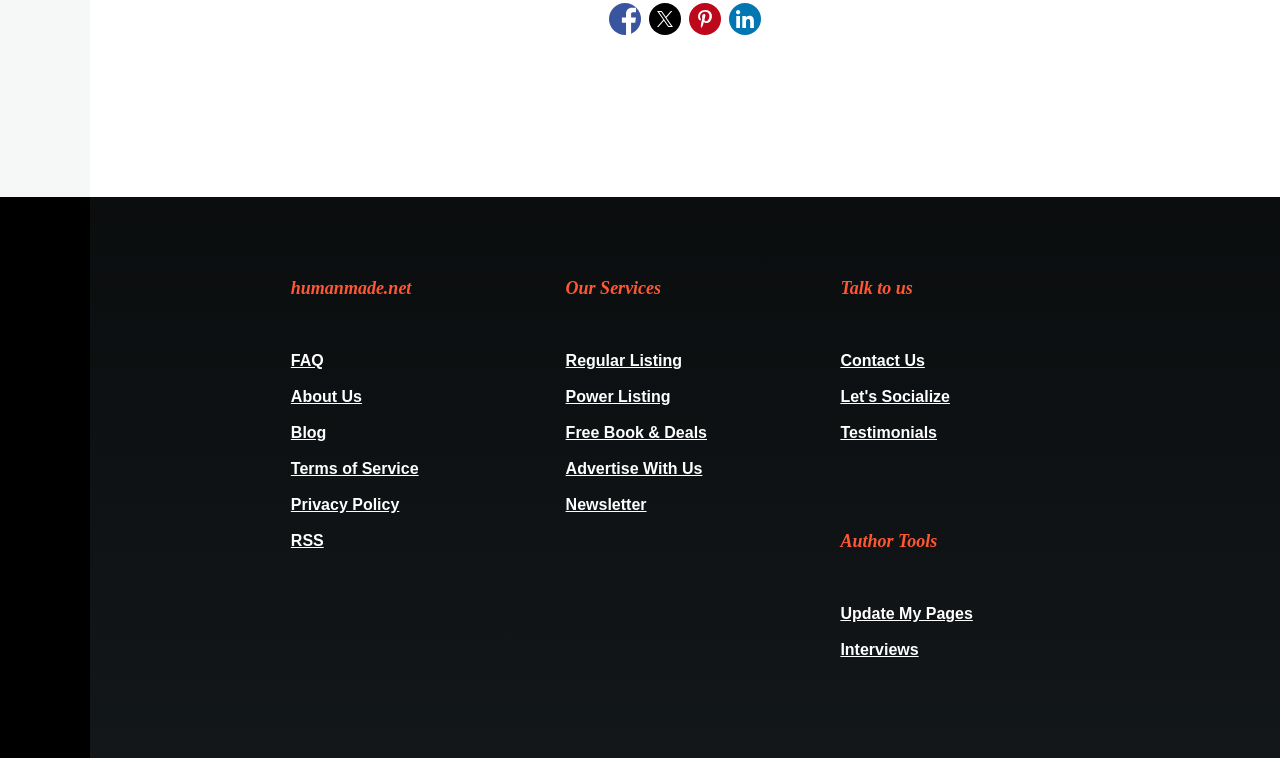Provide the bounding box coordinates of the area you need to click to execute the following instruction: "Share to Facebook".

[0.476, 0.004, 0.501, 0.046]